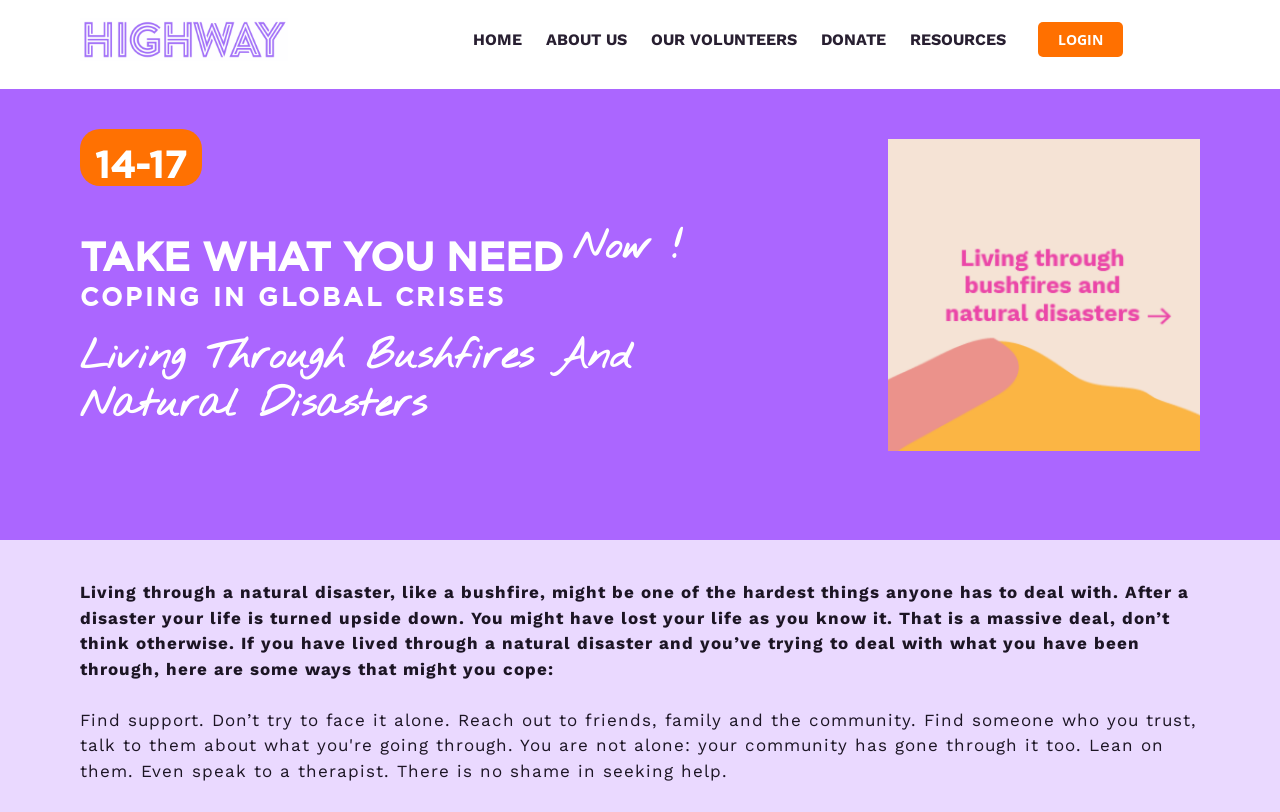How many main menu items are on the top navigation bar?
Observe the image and answer the question with a one-word or short phrase response.

5